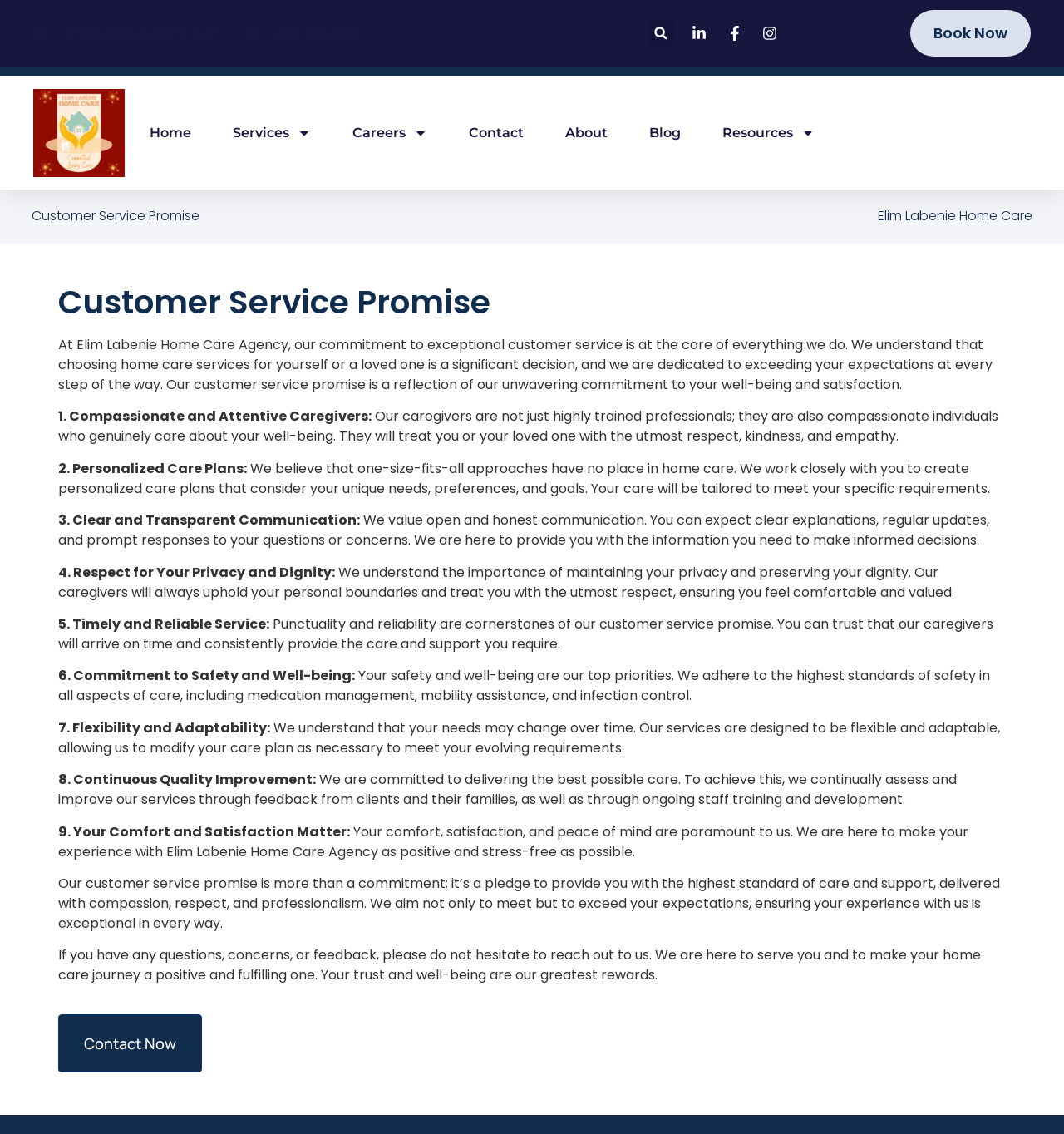What is the purpose of the caregivers?
Answer with a single word or phrase by referring to the visual content.

to provide compassionate and attentive care